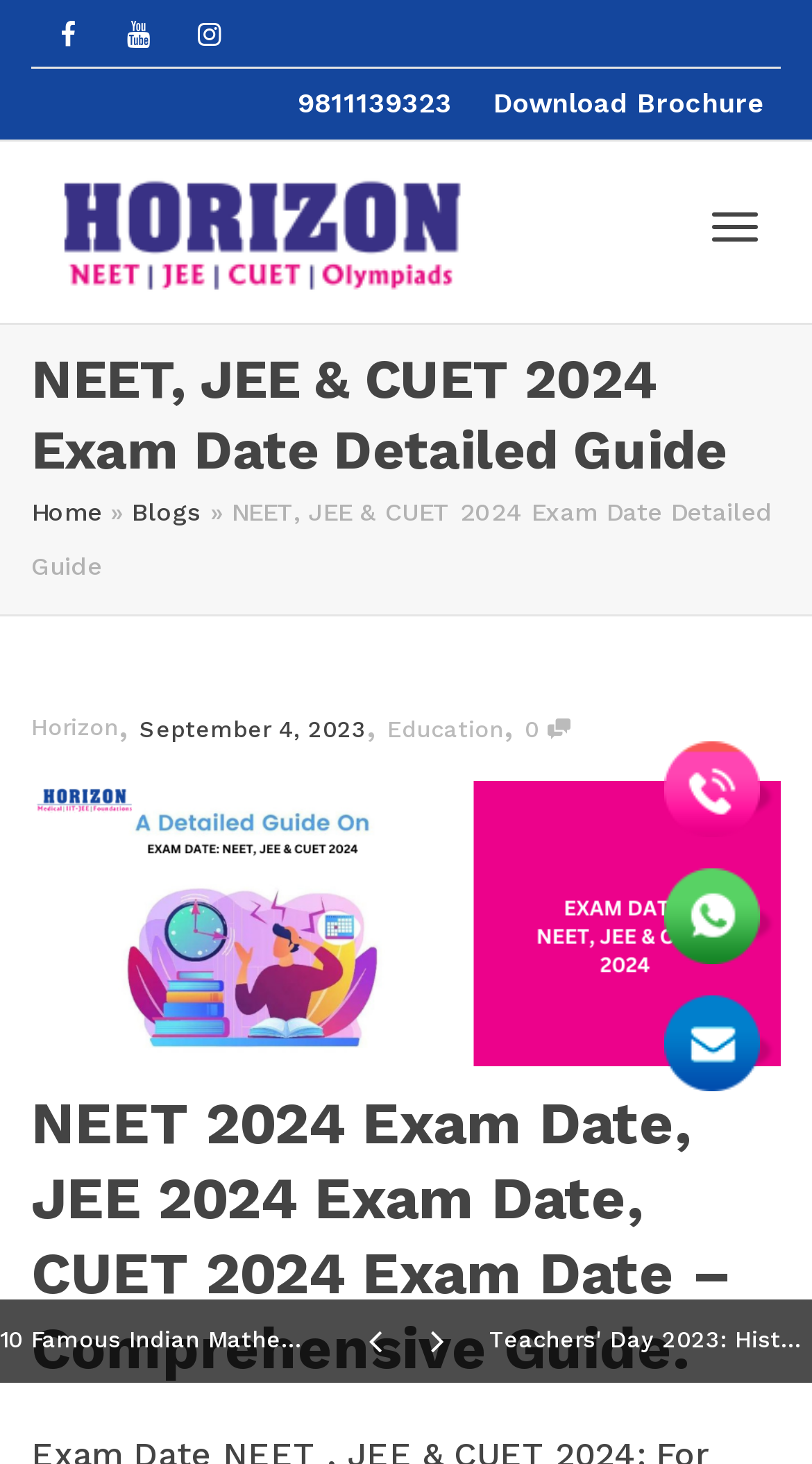Please provide the bounding box coordinates for the element that needs to be clicked to perform the instruction: "Call 9811139323". The coordinates must consist of four float numbers between 0 and 1, formatted as [left, top, right, bottom].

[0.346, 0.047, 0.577, 0.094]